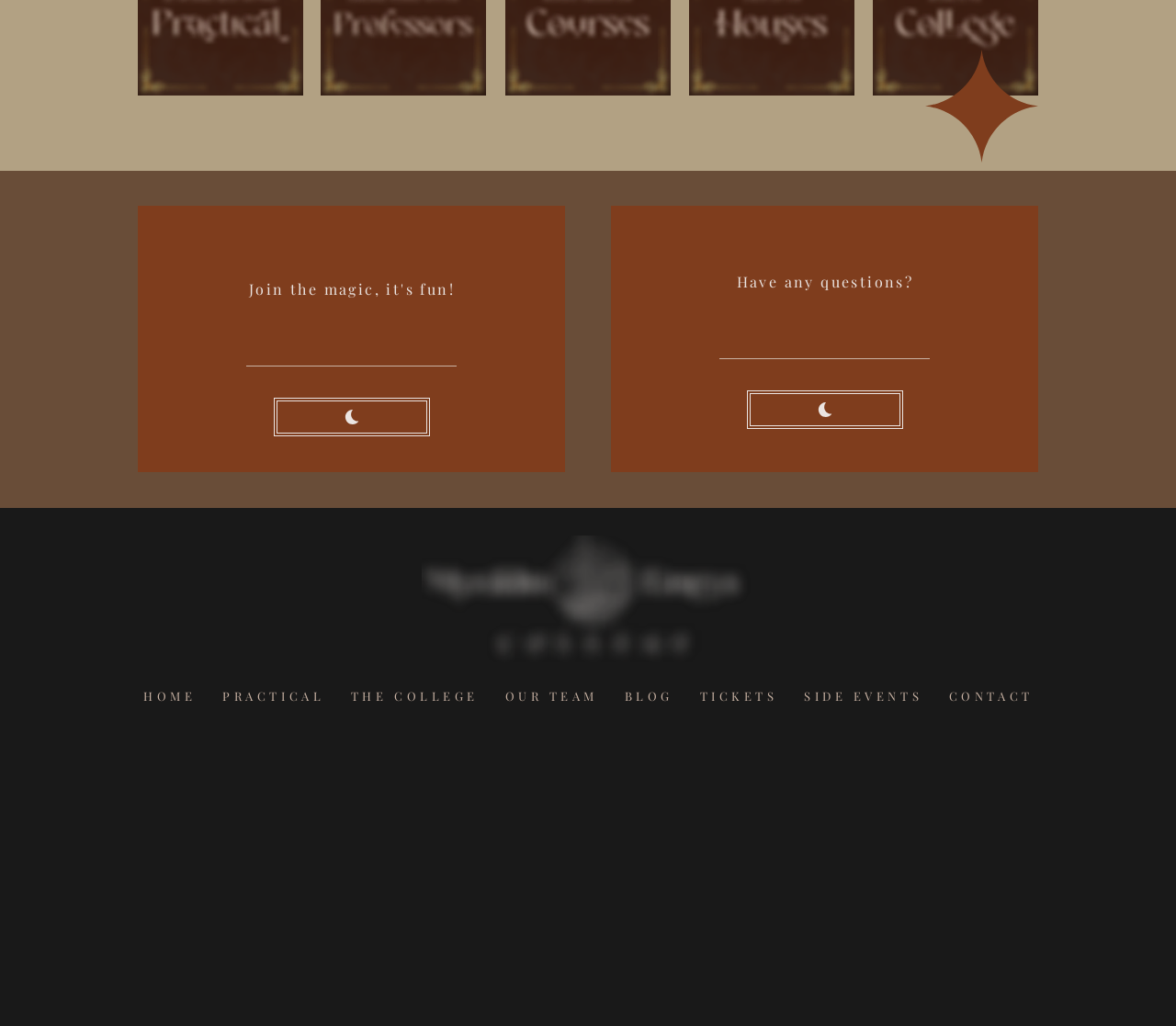What is the last item in the site navigation? Based on the image, give a response in one word or a short phrase.

CONTACT